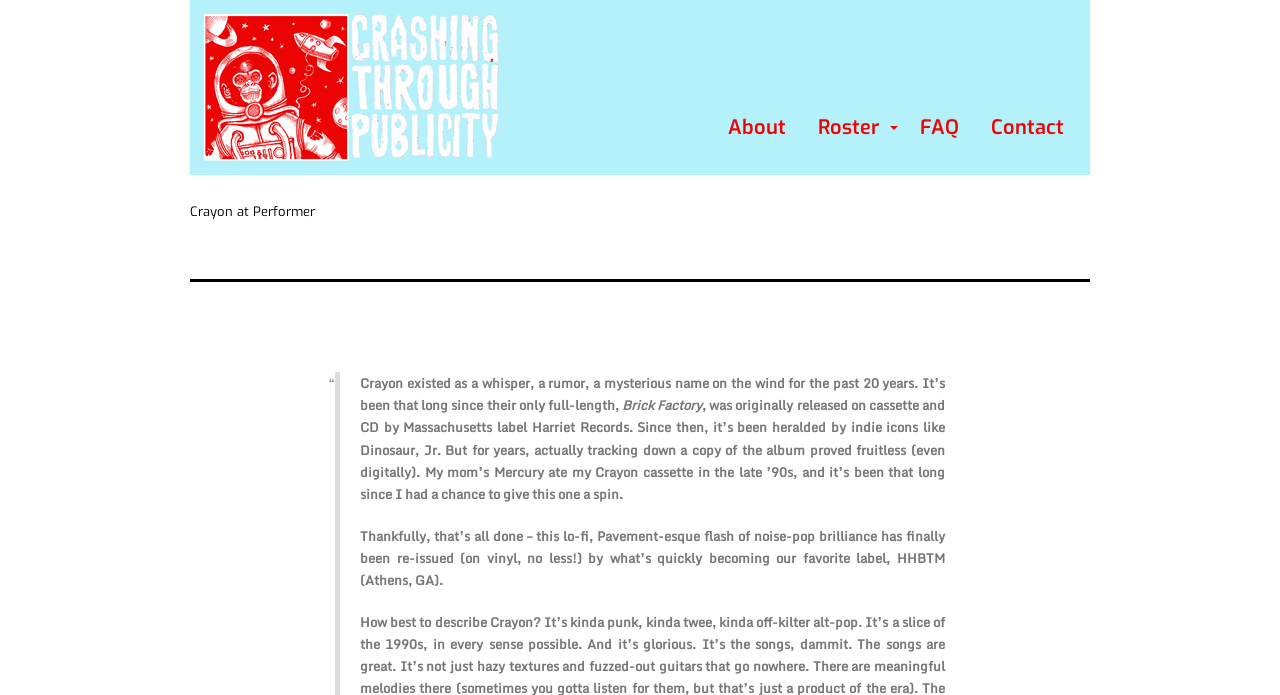How long has it been since the album was originally released?
Your answer should be a single word or phrase derived from the screenshot.

20 years